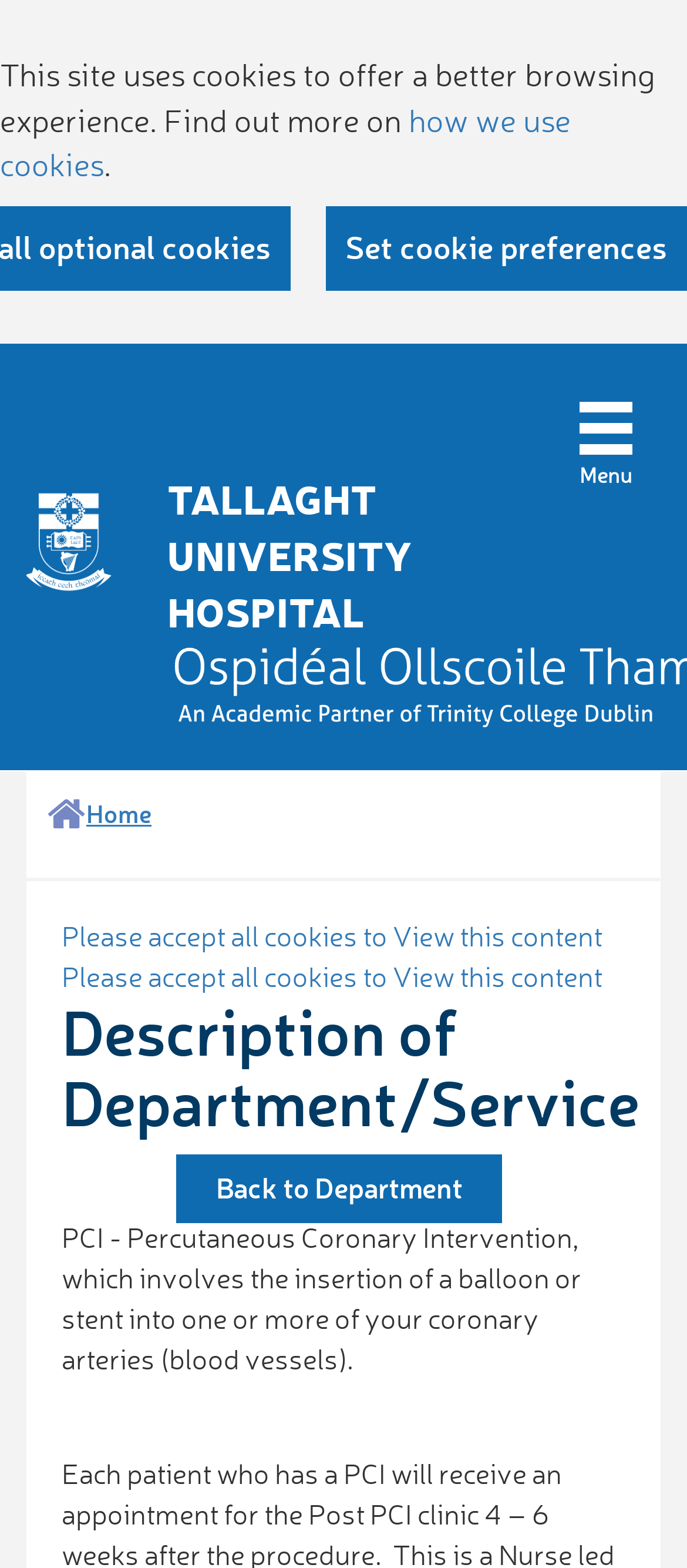Given the element description "how we use cookies" in the screenshot, predict the bounding box coordinates of that UI element.

[0.0, 0.064, 0.831, 0.117]